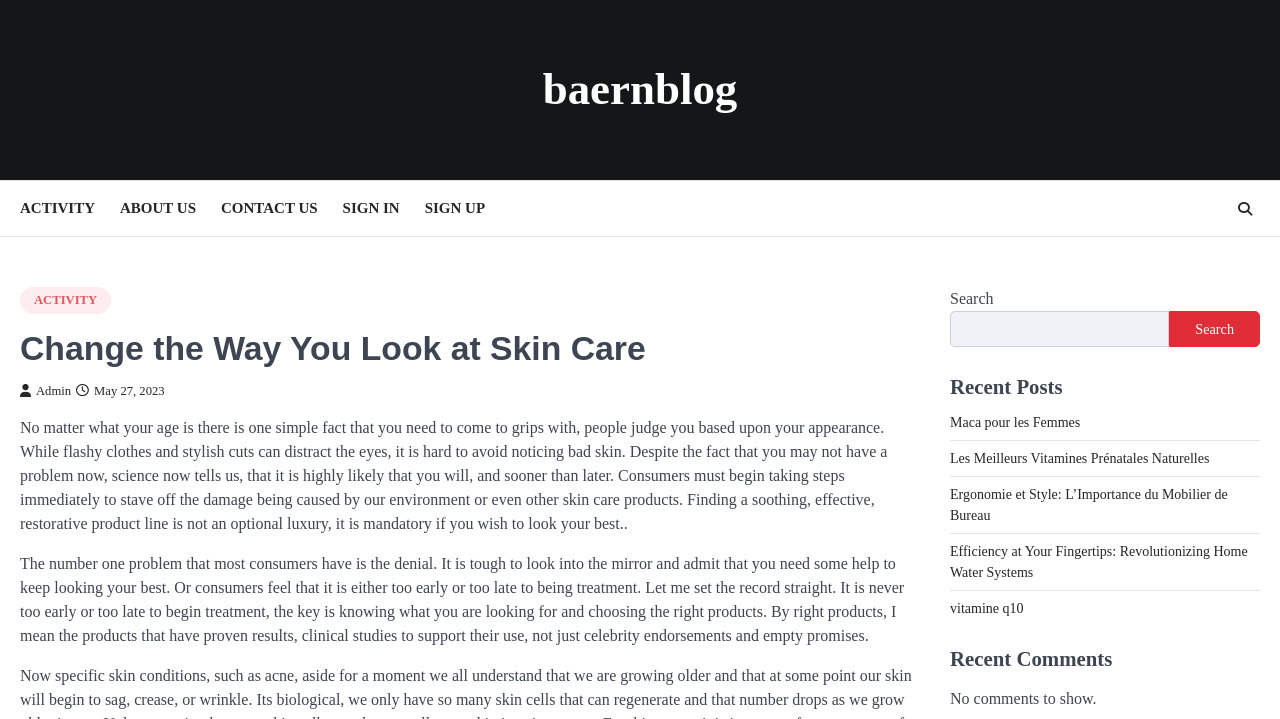Identify the main title of the webpage and generate its text content.

Change the Way You Look at Skin Care